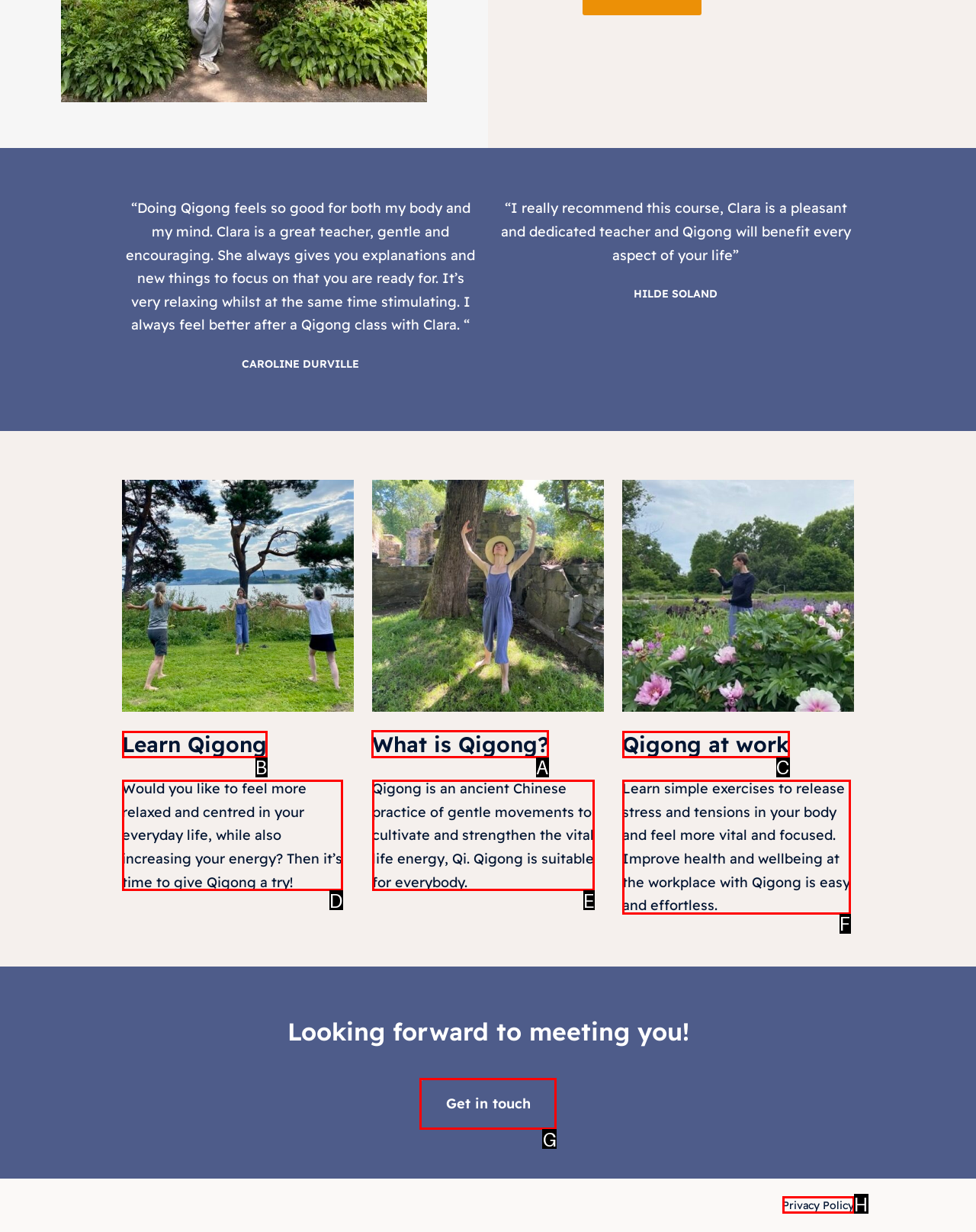Identify which HTML element to click to fulfill the following task: View DMCA Policy. Provide your response using the letter of the correct choice.

None